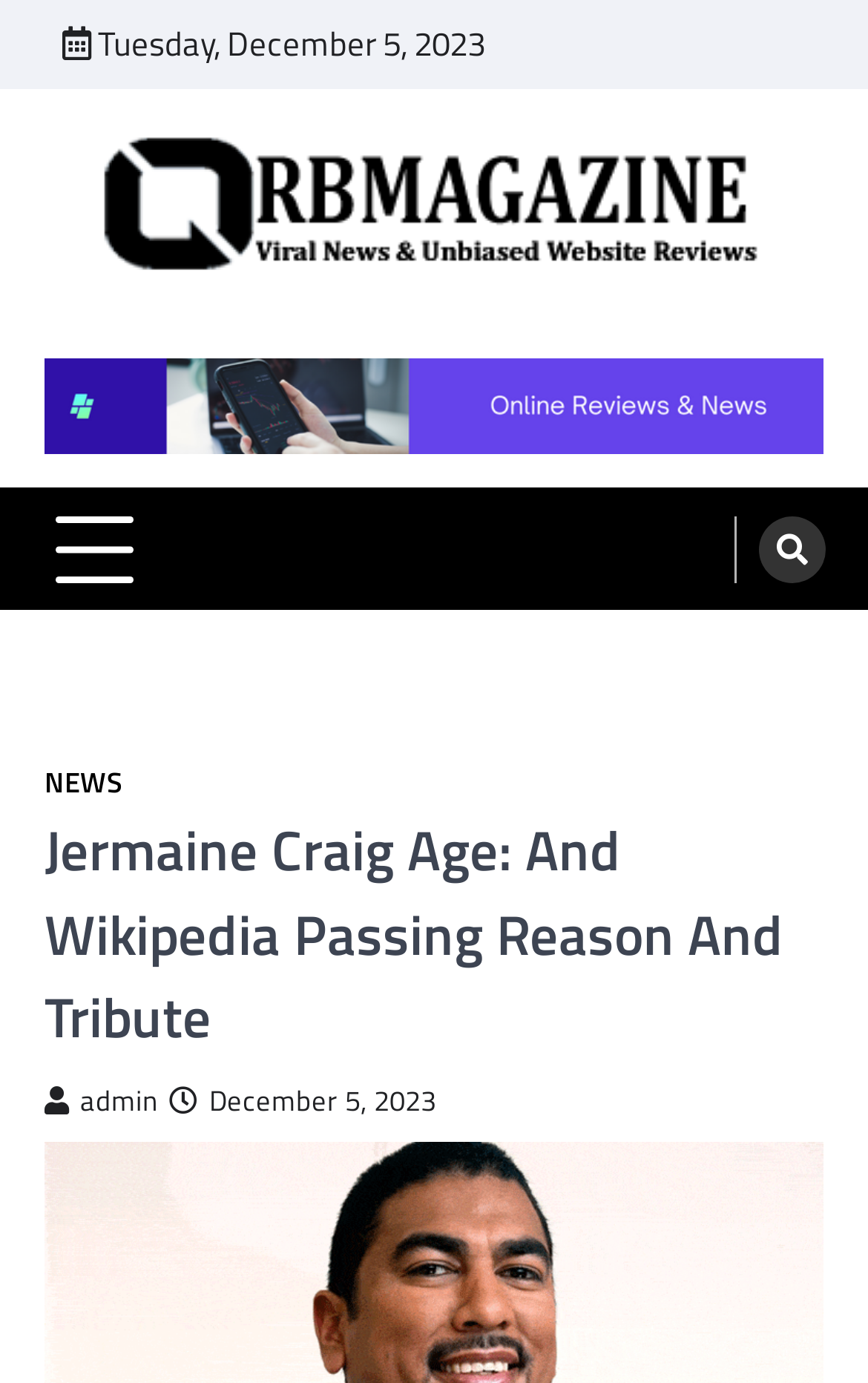Use a single word or phrase to respond to the question:
What is the symbol displayed next to the 'NEWS' link?

